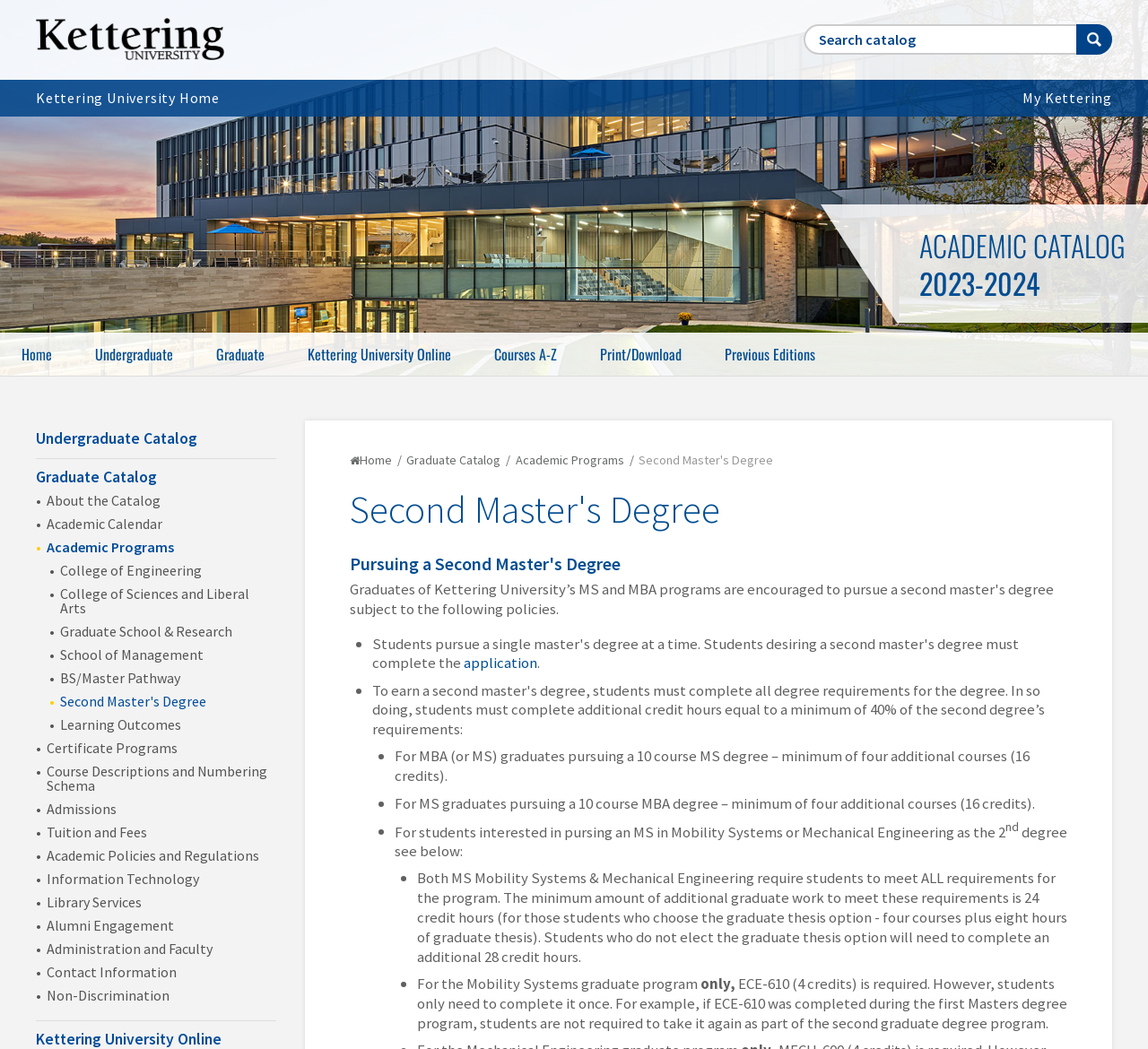What are the two types of graduate degrees mentioned on the webpage?
Using the image as a reference, give an elaborate response to the question.

The webpage mentions 'Second Master's Degree' and 'MBA' in the context of graduate programs, indicating that these are two types of graduate degrees being referred to.